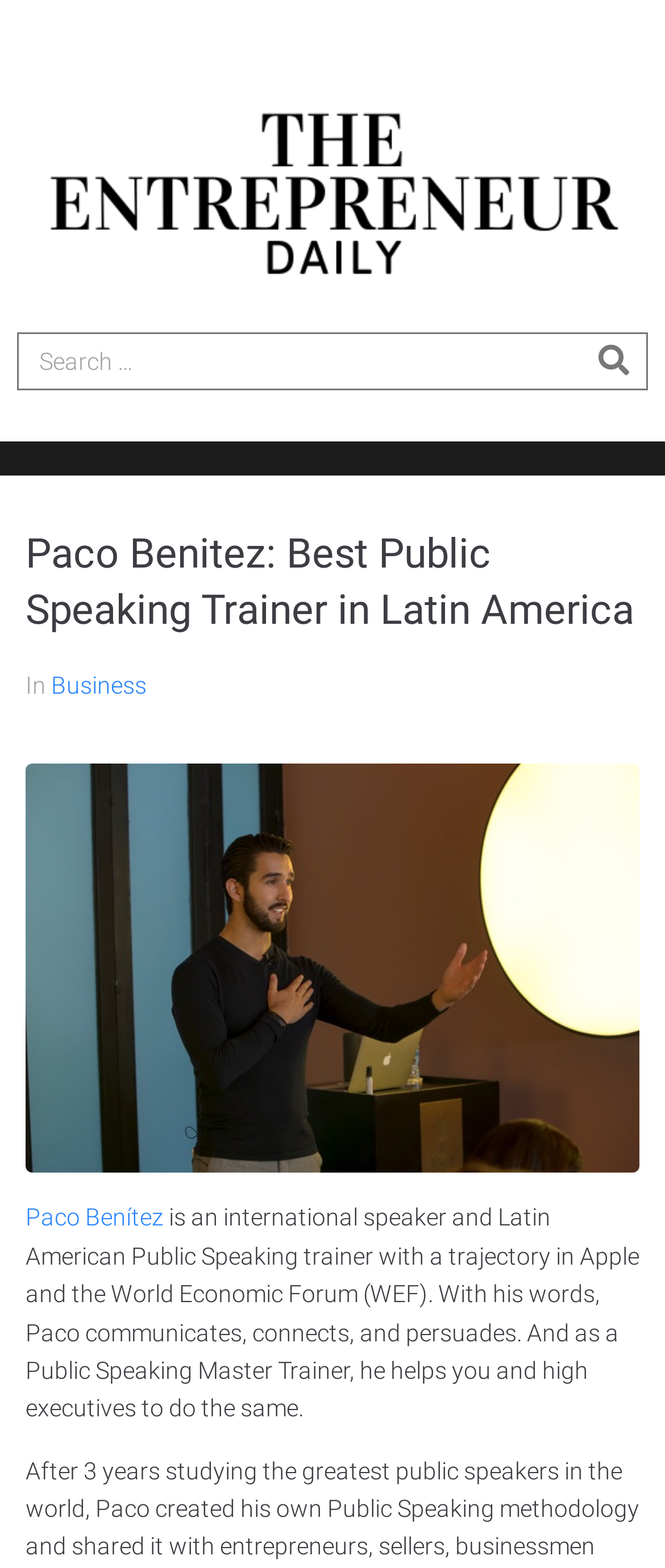Please find the main title text of this webpage.

Paco Benitez: Best Public Speaking Trainer in Latin America￼